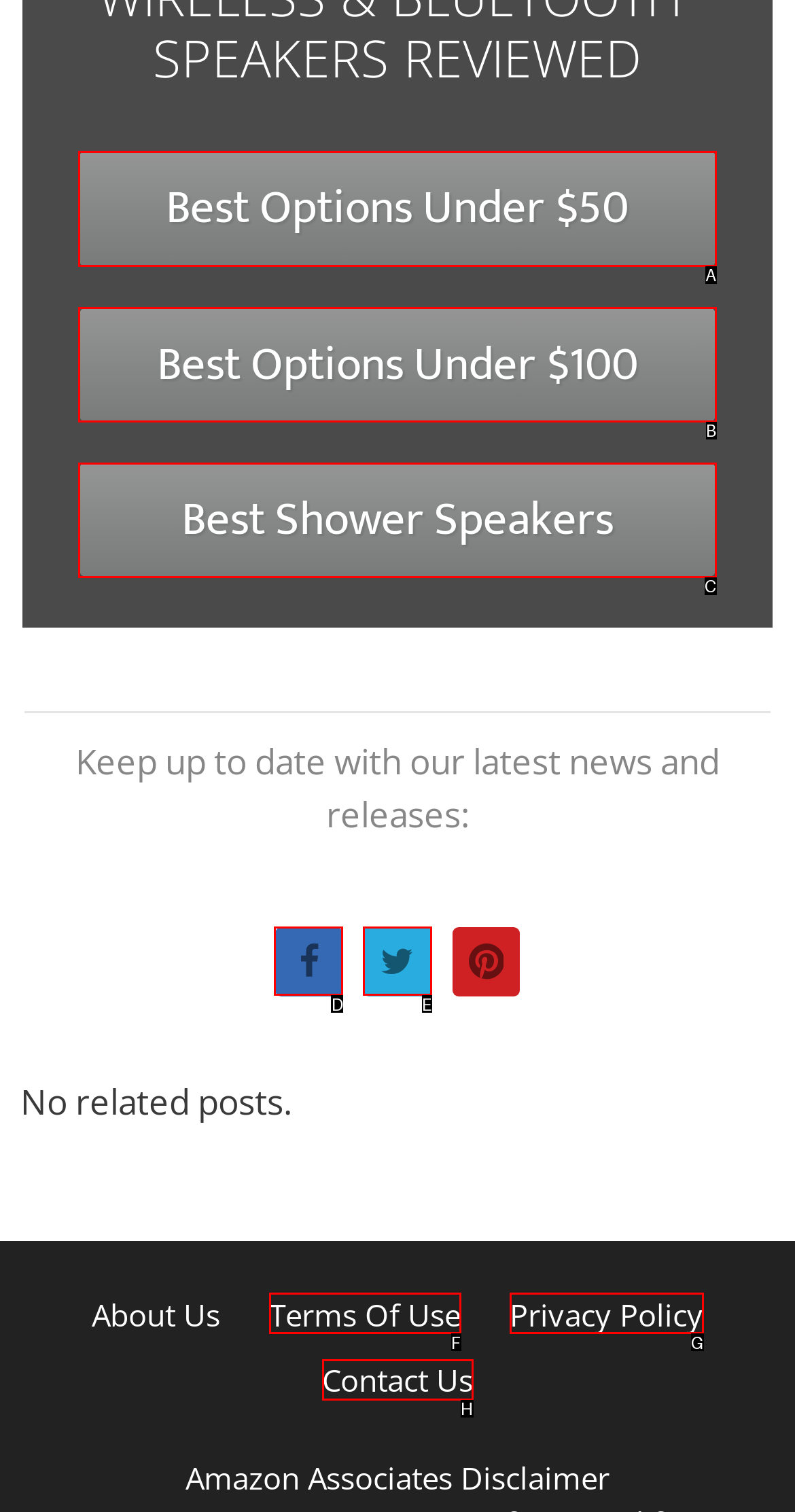Identify which HTML element matches the description: Best Options Under $50. Answer with the correct option's letter.

A